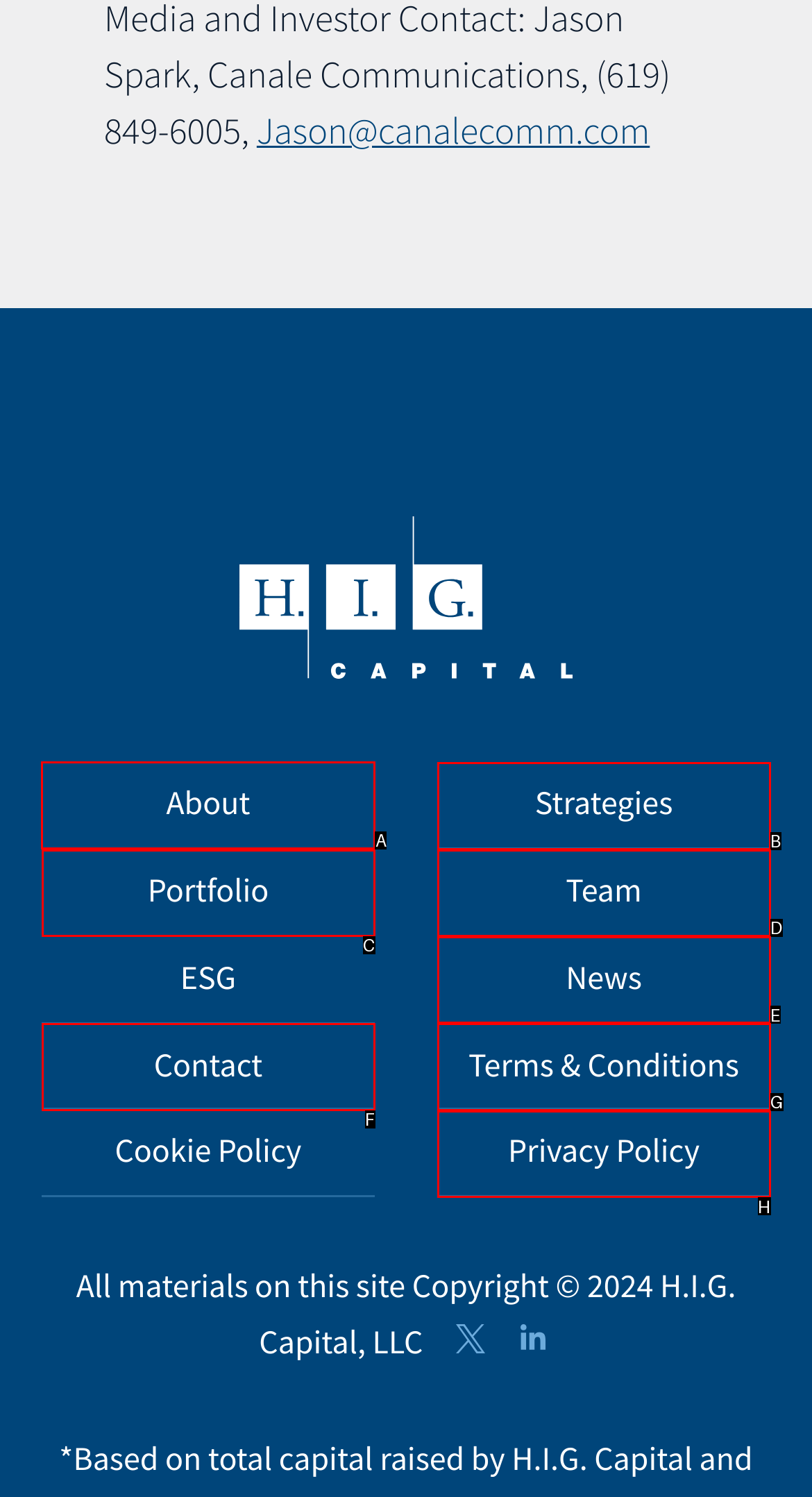Tell me which one HTML element I should click to complete the following instruction: Click on the About link
Answer with the option's letter from the given choices directly.

A